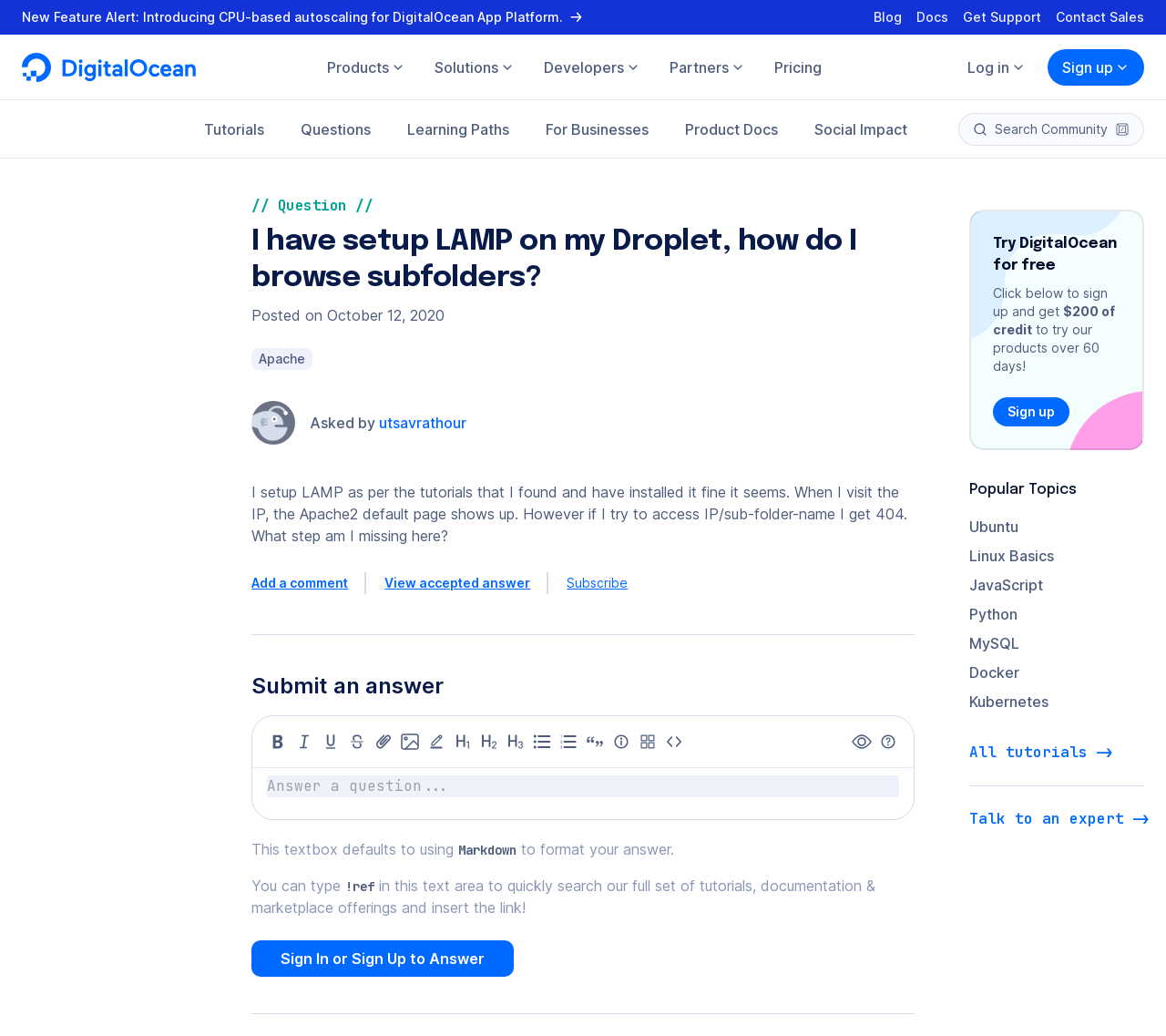Can you determine the bounding box coordinates of the area that needs to be clicked to fulfill the following instruction: "Learn more about 'Custom Scopes for API Tokens and OAuth Applications'"?

[0.019, 0.026, 0.468, 0.044]